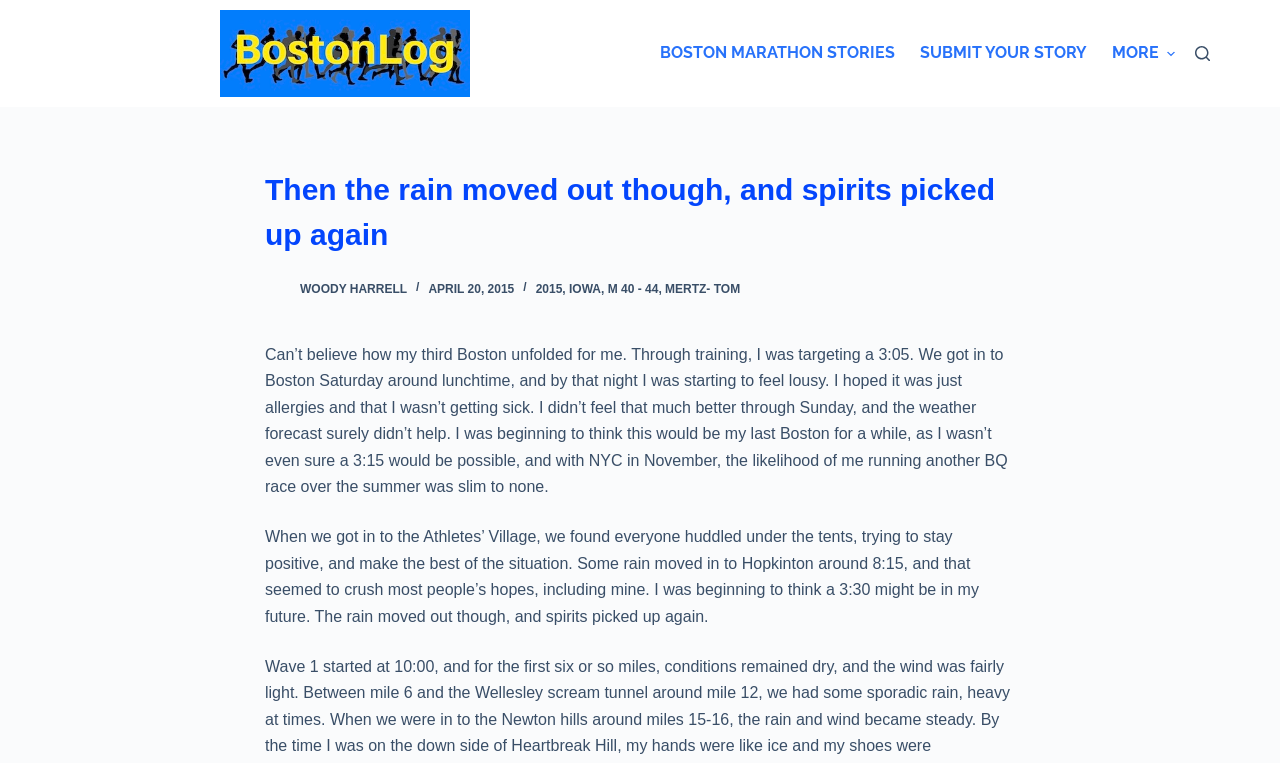What is the name of the menu item next to 'BOSTON MARATHON STORIES'?
Analyze the image and deliver a detailed answer to the question.

I examined the navigation menu and found the menu item 'BOSTON MARATHON STORIES' at coordinates [0.515, 0.0, 0.709, 0.14]. The next menu item is 'SUBMIT YOUR STORY' at coordinates [0.709, 0.0, 0.859, 0.14].